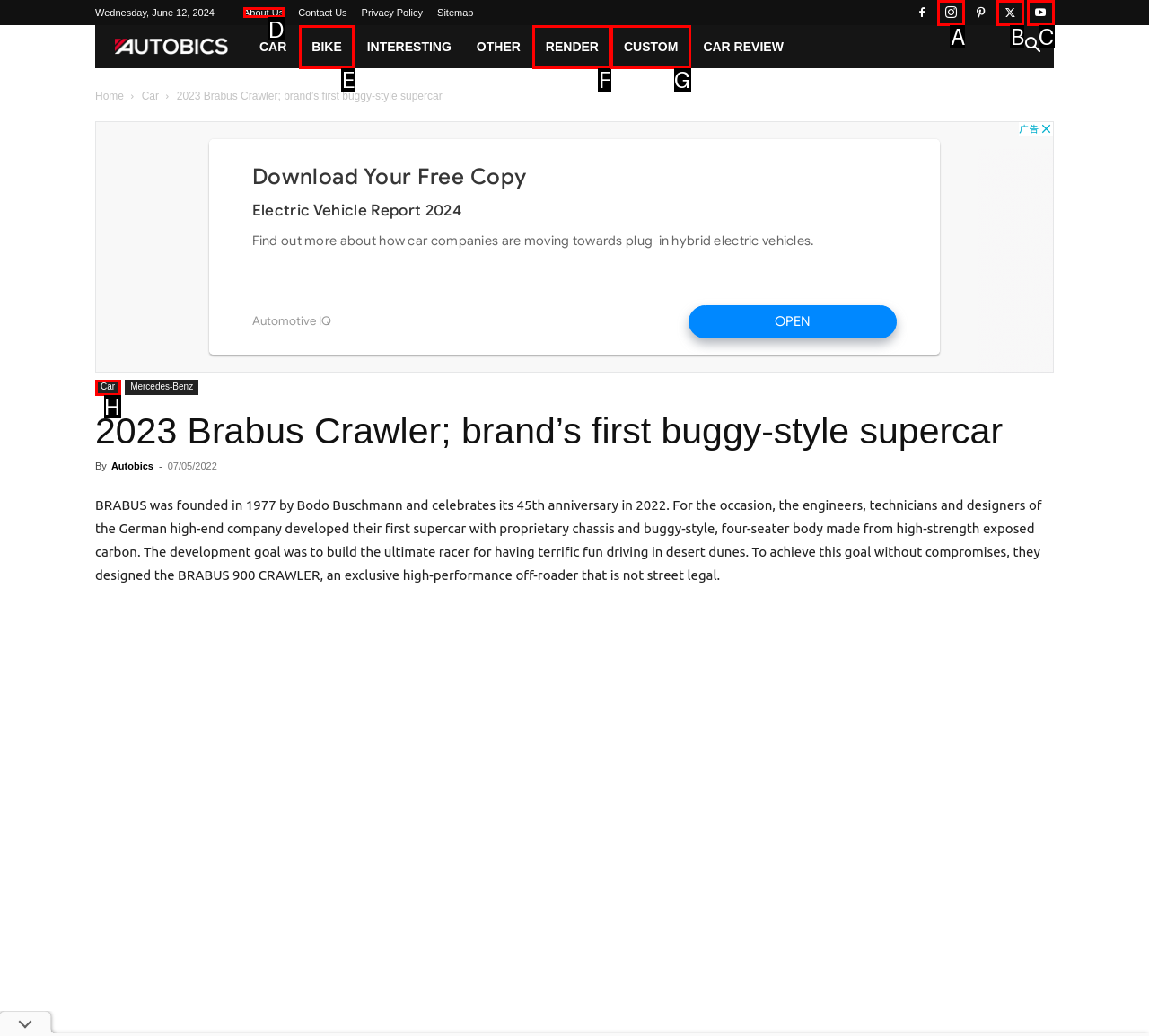Out of the given choices, which letter corresponds to the UI element required to Click the 'About Us' link? Answer with the letter.

D